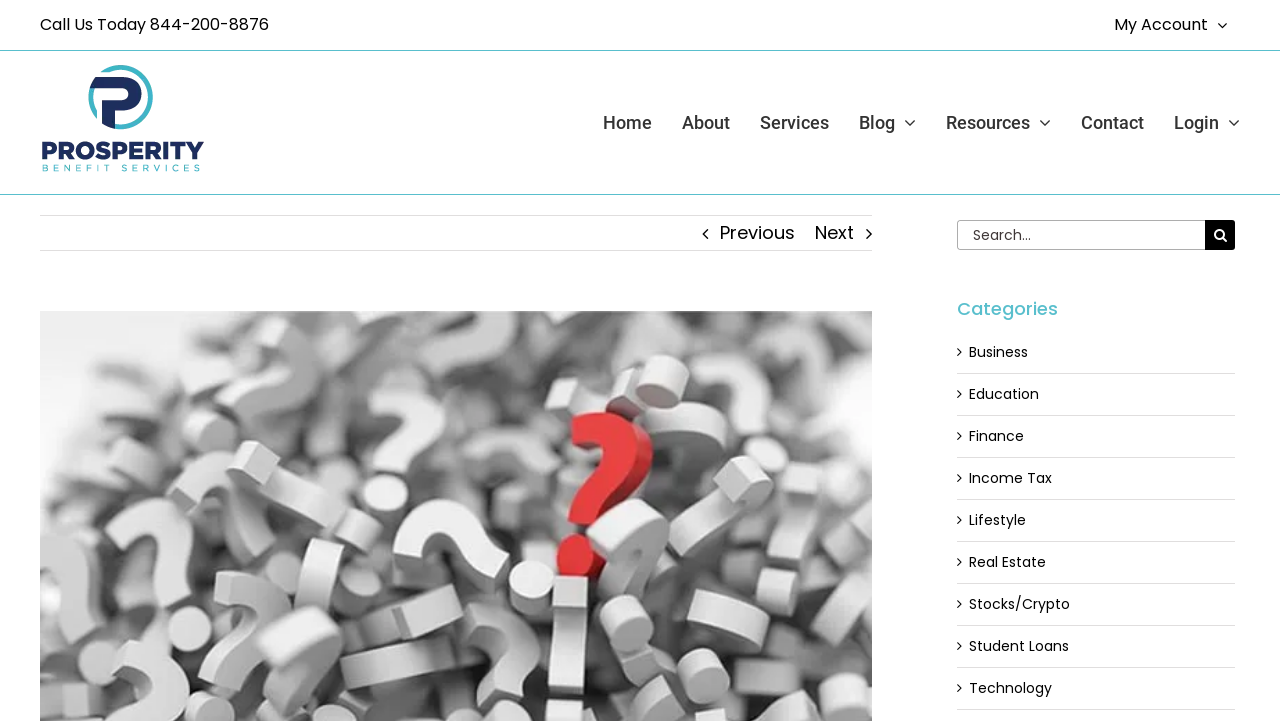Identify the bounding box coordinates of the specific part of the webpage to click to complete this instruction: "Search for something".

[0.748, 0.305, 0.941, 0.347]